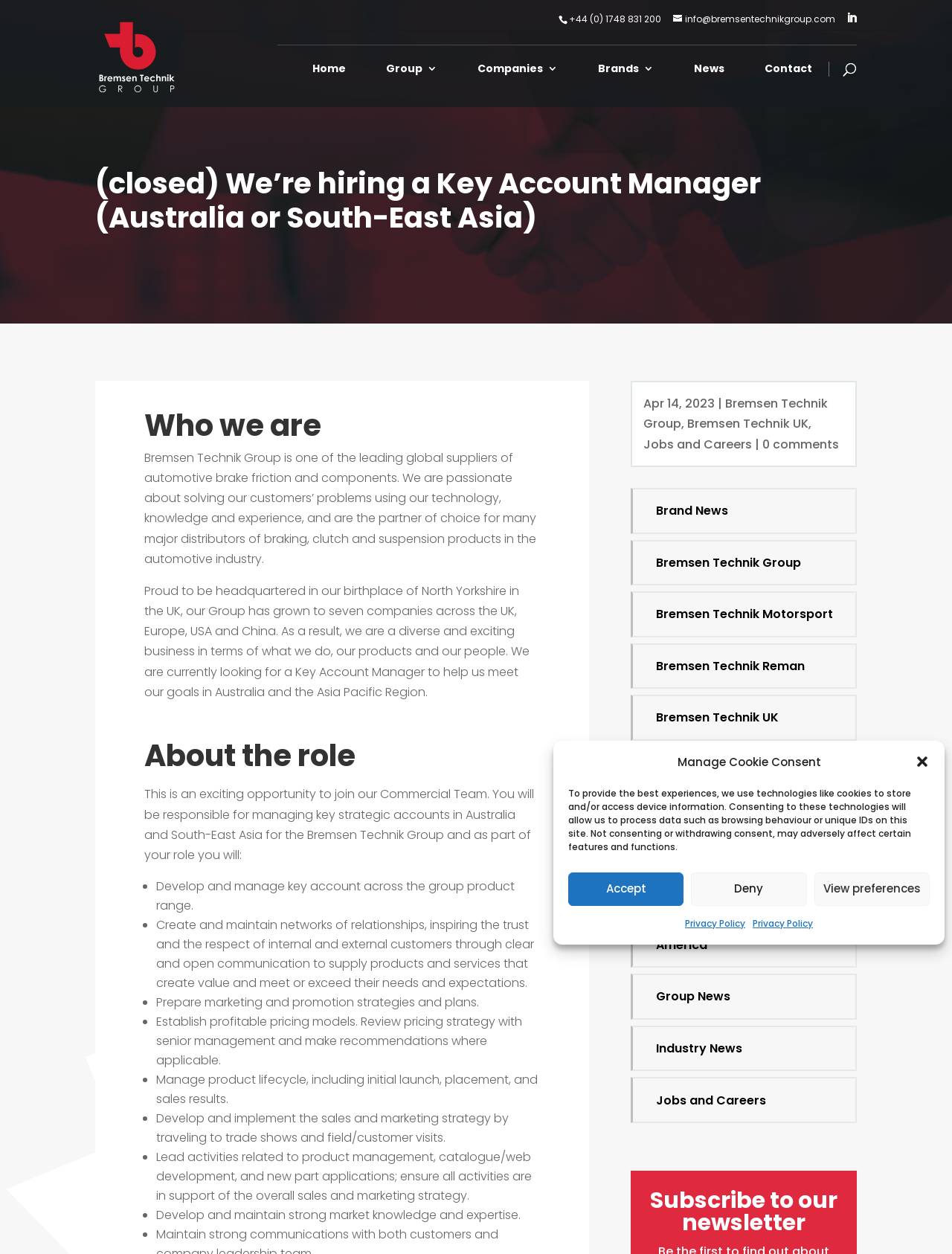Using the provided element description: "name="s" placeholder="Search …" title="Search for:"", identify the bounding box coordinates. The coordinates should be four floats between 0 and 1 in the order [left, top, right, bottom].

[0.157, 0.023, 0.877, 0.025]